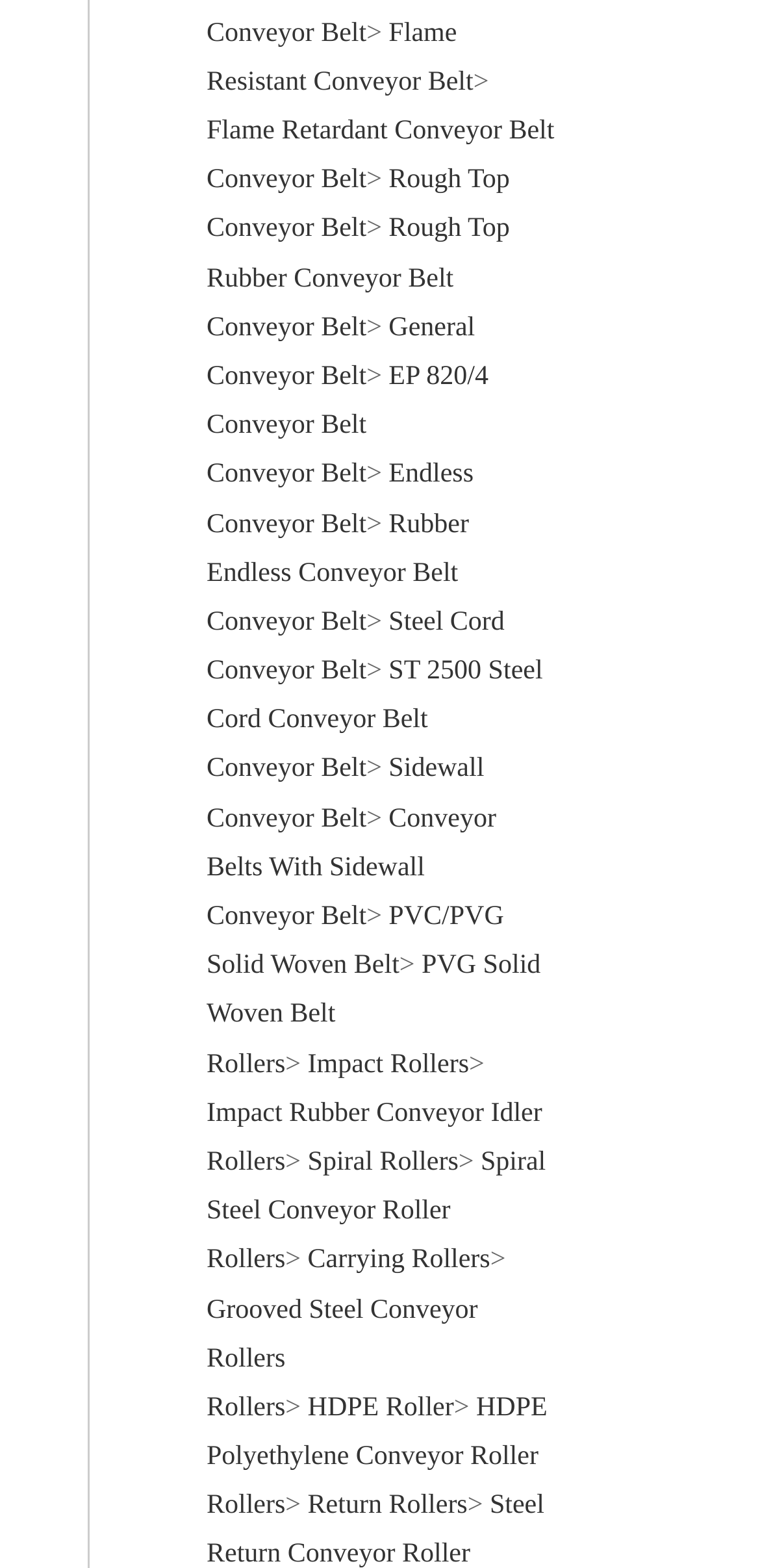Please specify the bounding box coordinates of the area that should be clicked to accomplish the following instruction: "Learn about Steel Cord Conveyor Belt". The coordinates should consist of four float numbers between 0 and 1, i.e., [left, top, right, bottom].

[0.272, 0.388, 0.664, 0.438]